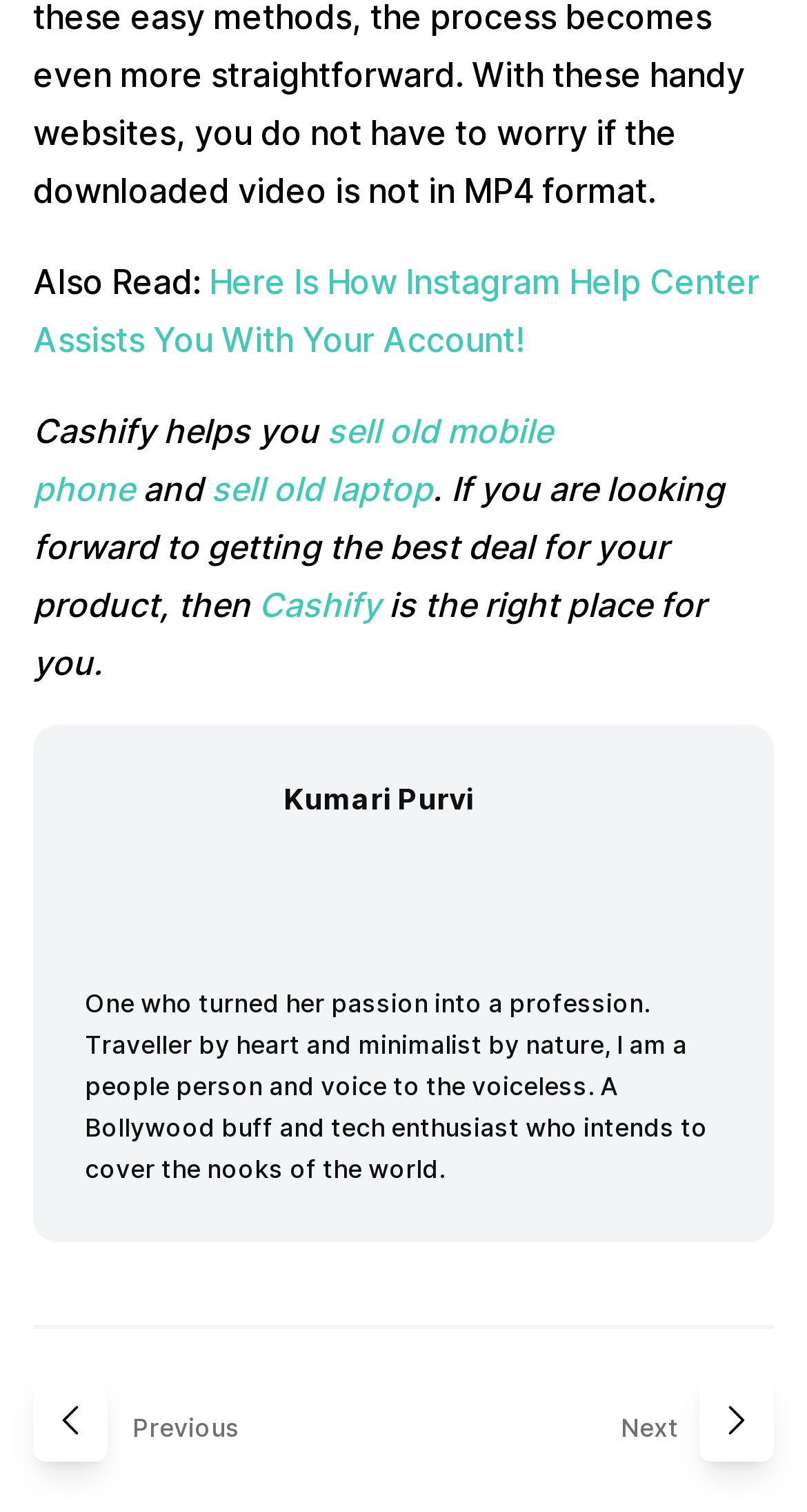What is the profession of the author?
Please provide a detailed and comprehensive answer to the question.

The author's profession is mentioned in the static text element which describes the author as 'Traveller by heart and minimalist by nature, I am a people person and voice to the voiceless. A Bollywood buff and tech enthusiast'.